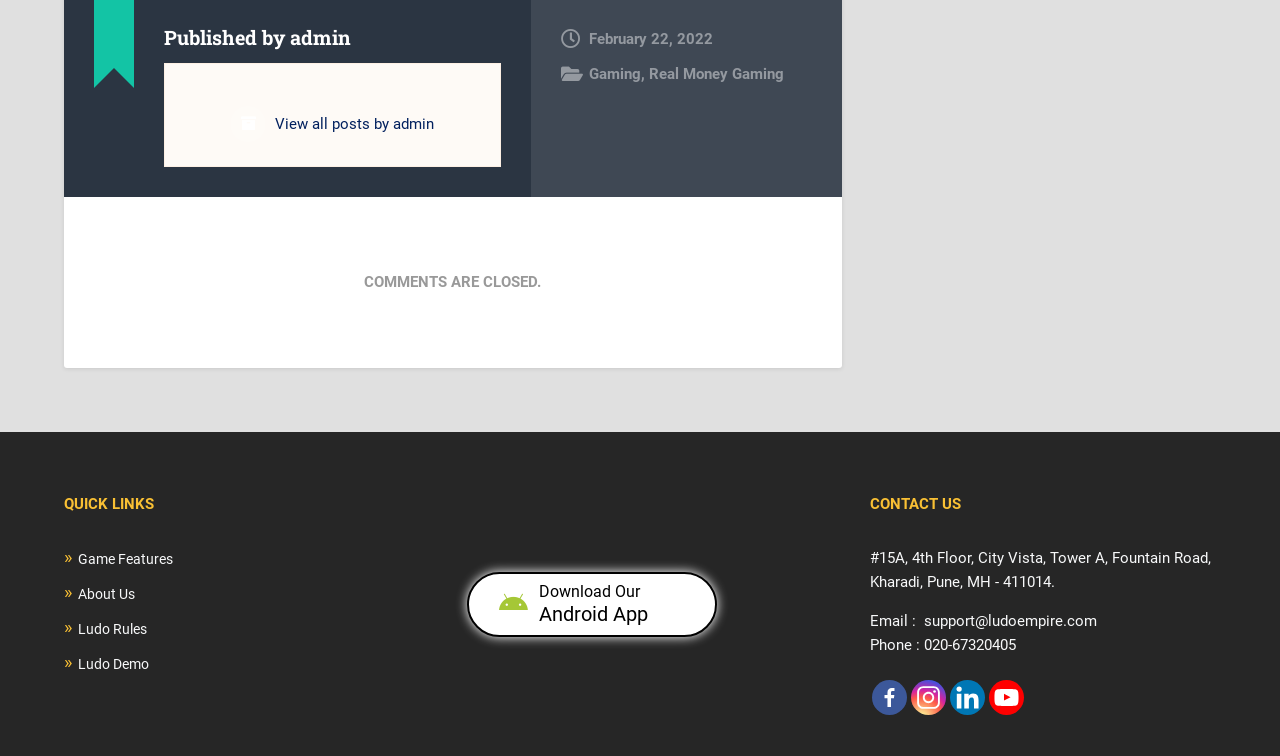Refer to the image and provide an in-depth answer to the question: 
What is the contact email address?

The contact email address can be found by looking at the link element that contains the email address 'support@ludoempire.com'. This is located in the contact us section of the webpage.